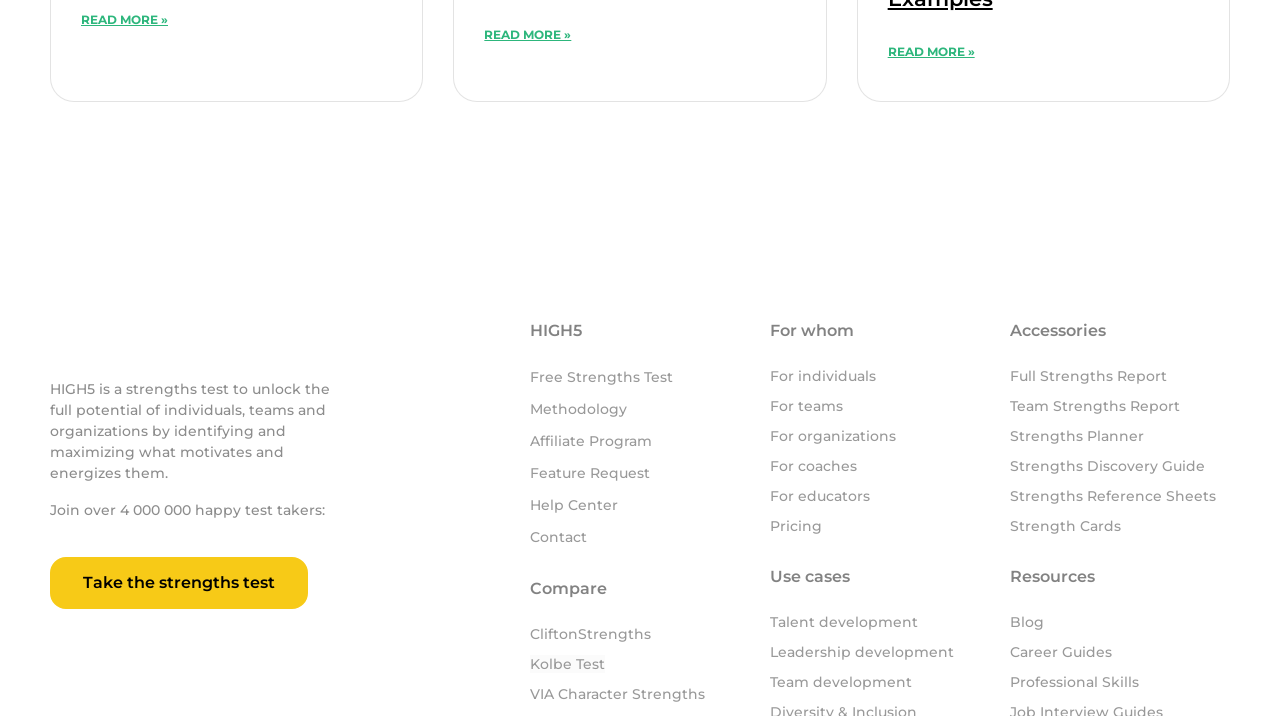Please locate the bounding box coordinates of the element that should be clicked to complete the given instruction: "Explore the blog".

[0.789, 0.856, 0.816, 0.881]